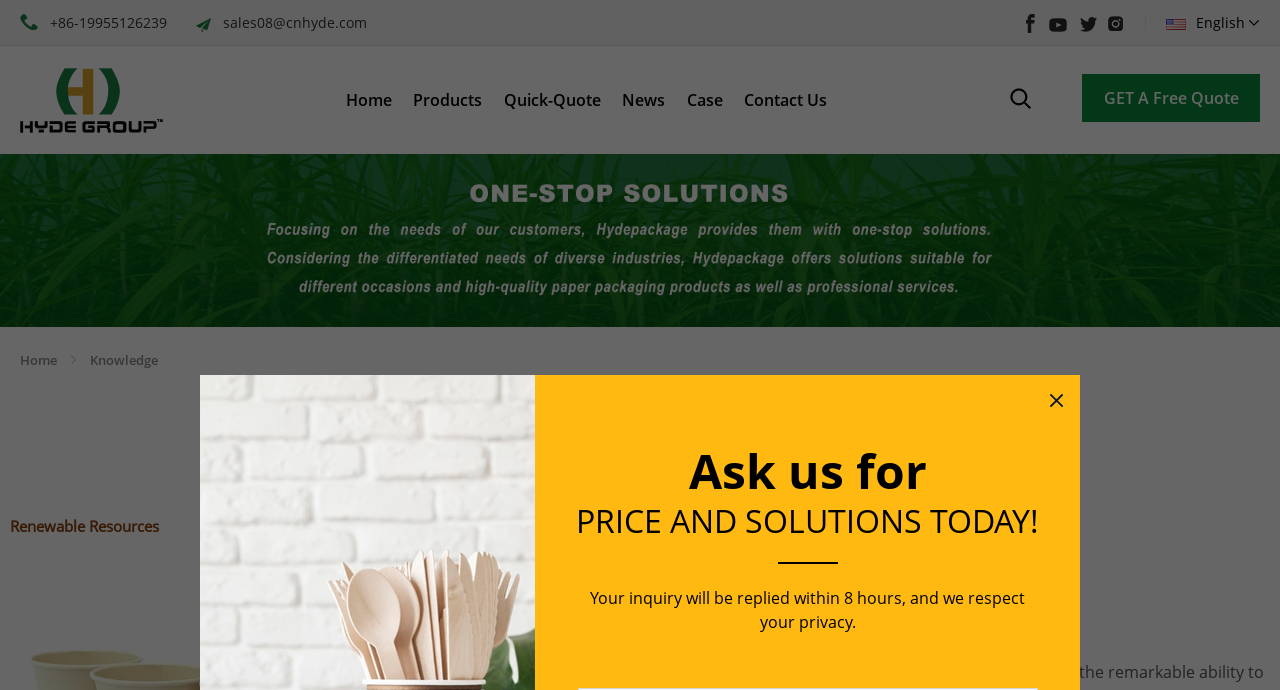Pinpoint the bounding box coordinates of the element that must be clicked to accomplish the following instruction: "Visit the 'Home' page". The coordinates should be in the format of four float numbers between 0 and 1, i.e., [left, top, right, bottom].

[0.27, 0.125, 0.306, 0.167]